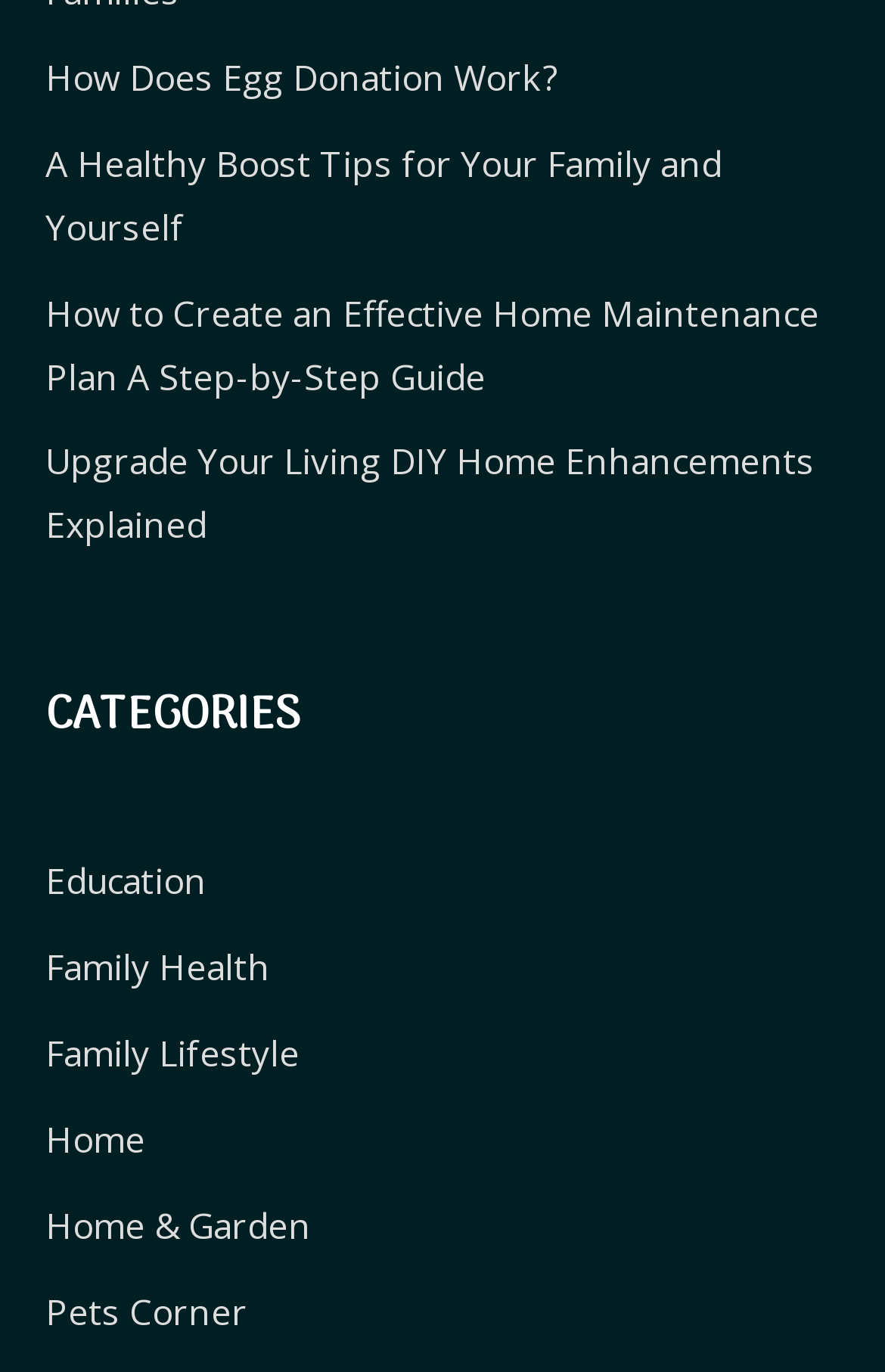Provide your answer in a single word or phrase: 
How many characters are in the text of the 'CATEGORIES' heading?

9